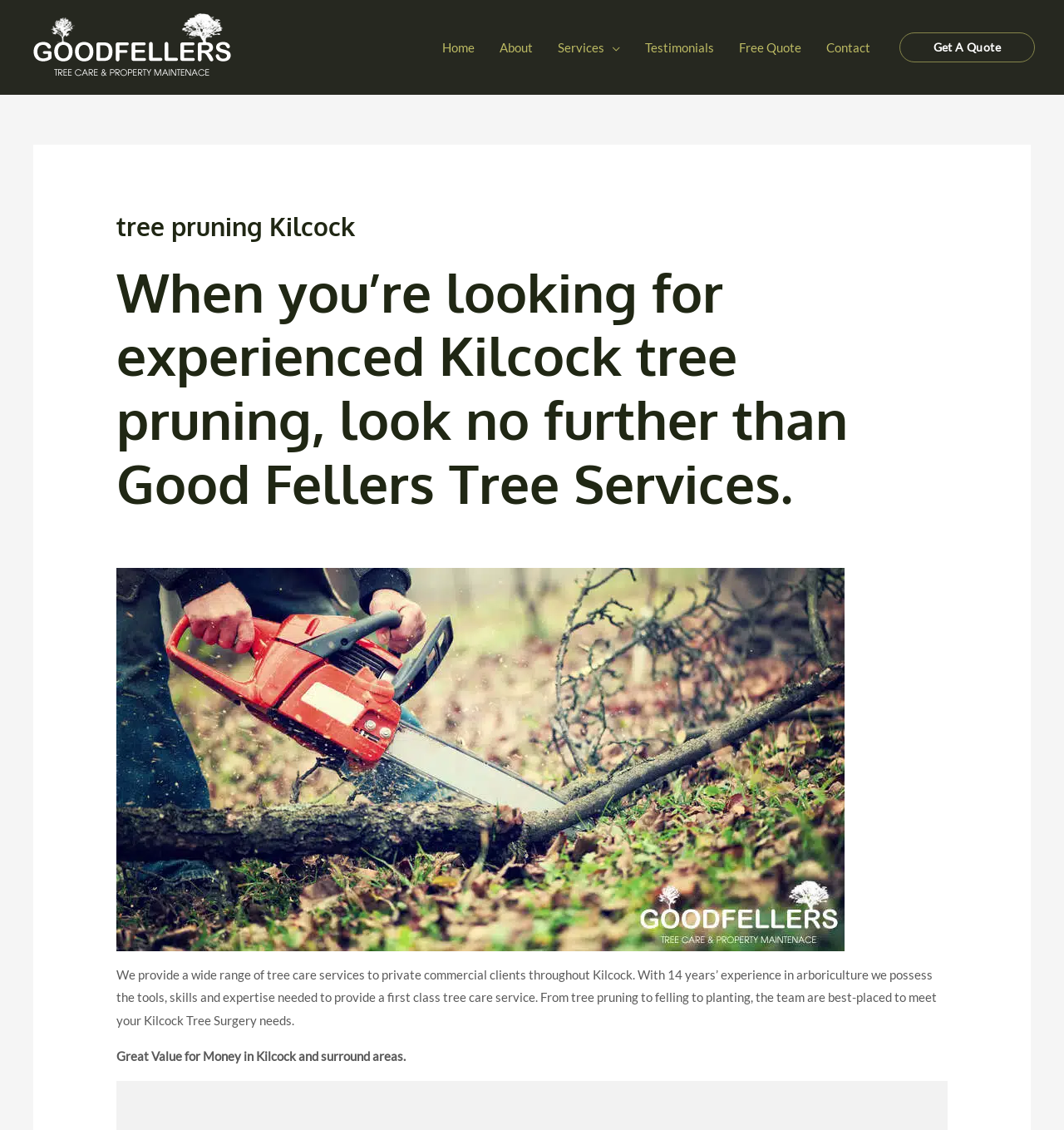Find the bounding box coordinates of the UI element according to this description: "Services".

[0.512, 0.016, 0.594, 0.068]